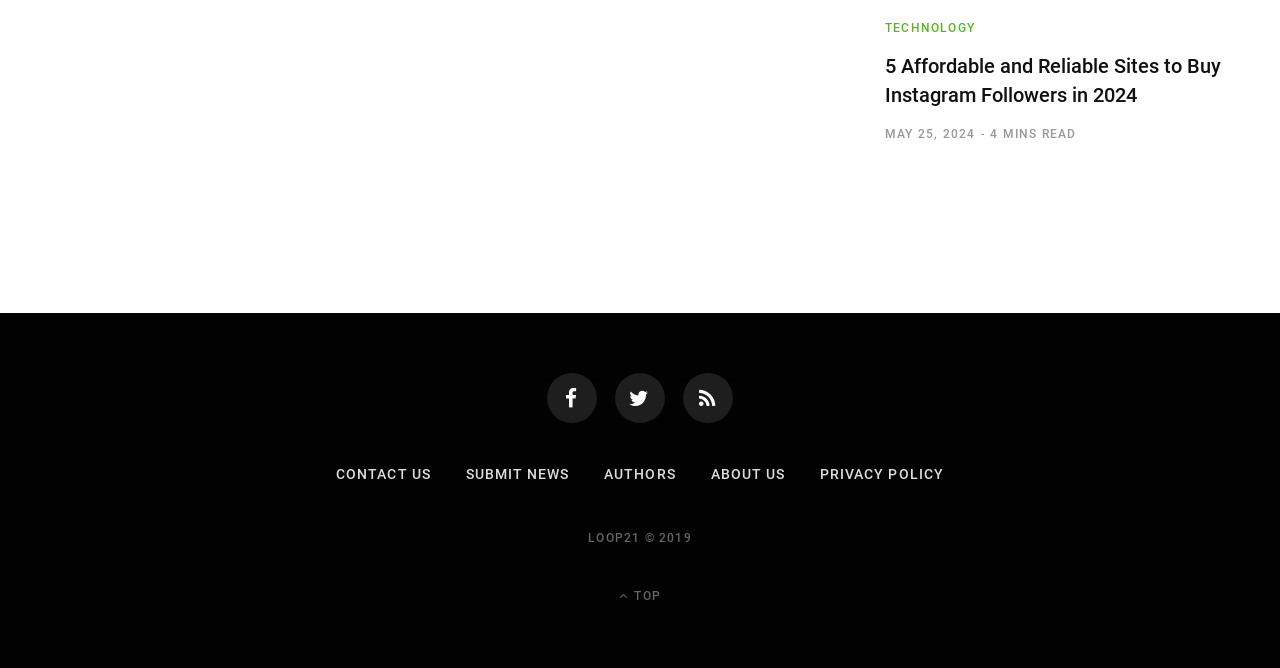Carefully observe the image and respond to the question with a detailed answer:
How many minutes does it take to read the article?

The time it takes to read the article can be found by looking at the StaticText '4 MINS READ' on the webpage, which indicates that it takes 4 minutes to read the article.